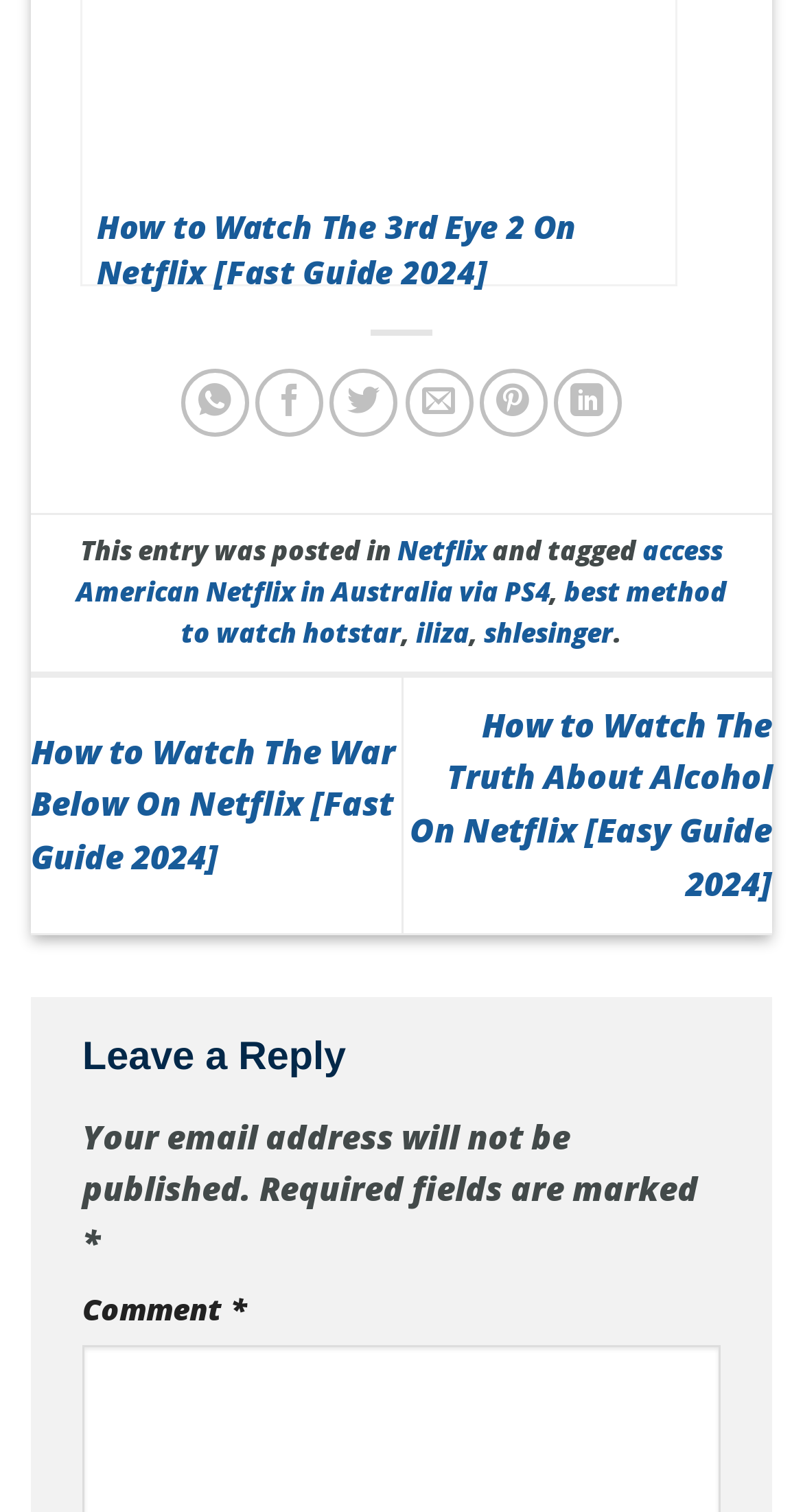Given the element description best method to watch hotstar, predict the bounding box coordinates for the UI element in the webpage screenshot. The format should be (top-left x, top-left y, bottom-right x, bottom-right y), and the values should be between 0 and 1.

[0.226, 0.379, 0.905, 0.431]